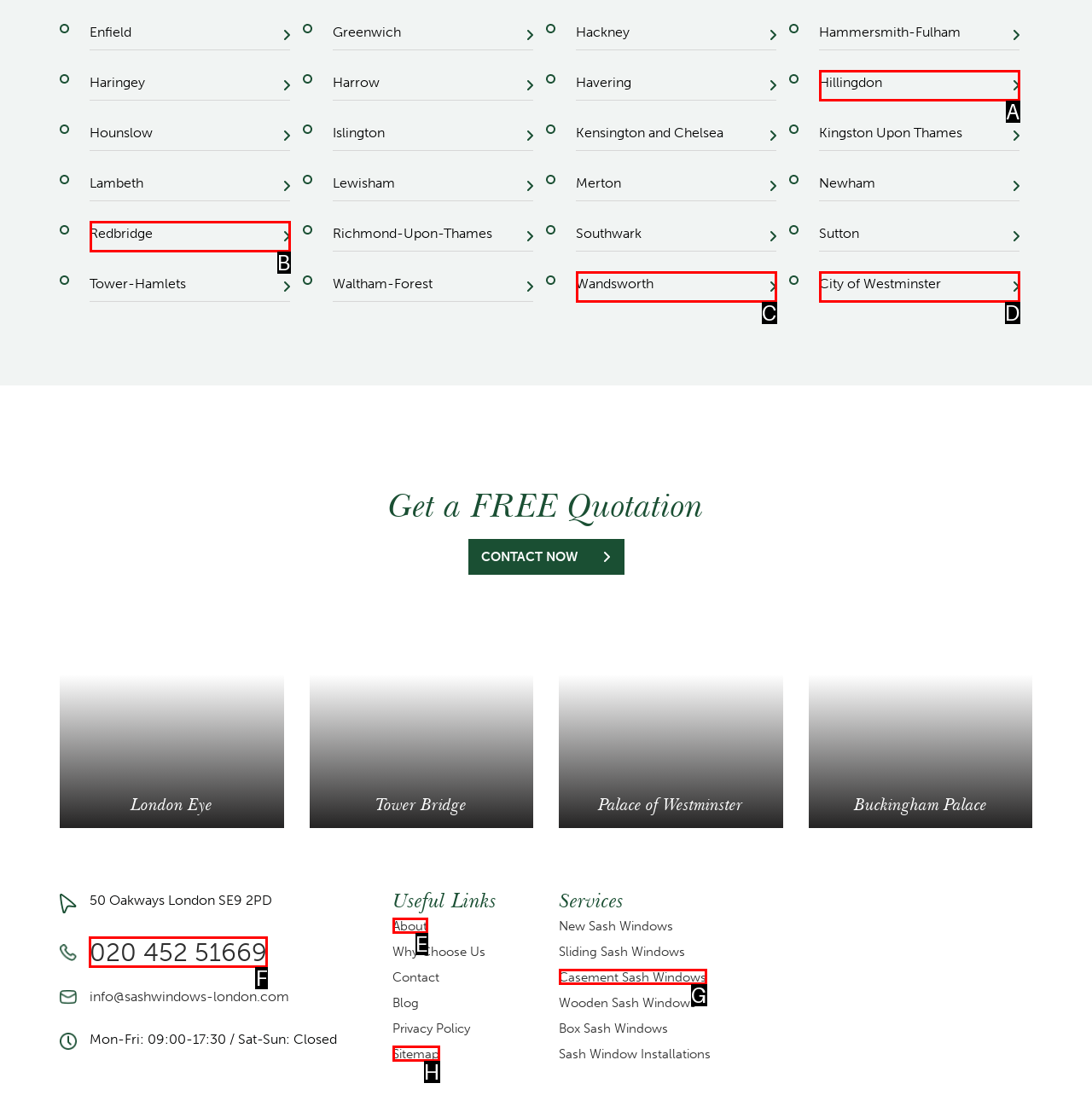Identify the correct UI element to click for this instruction: Call 020 452 51669
Respond with the appropriate option's letter from the provided choices directly.

F